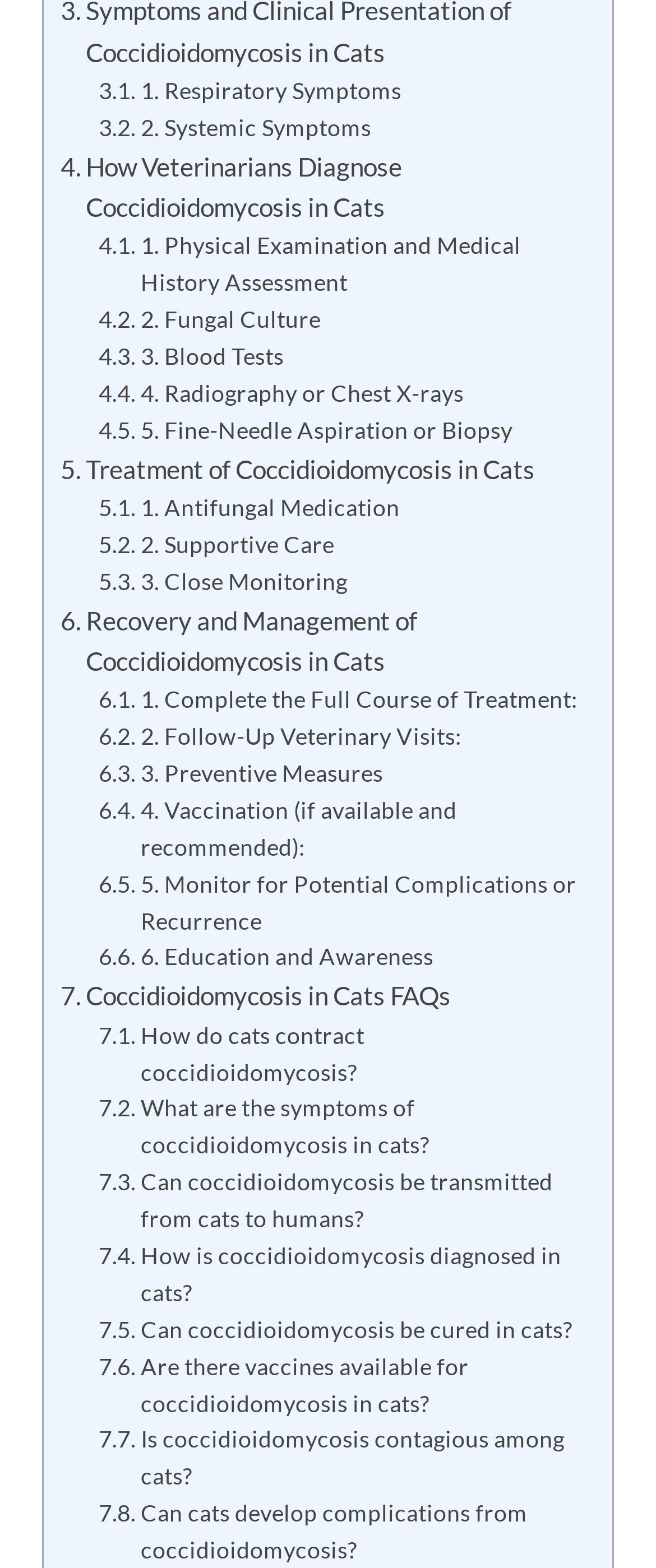Determine the bounding box coordinates of the region I should click to achieve the following instruction: "Learn about respiratory symptoms". Ensure the bounding box coordinates are four float numbers between 0 and 1, i.e., [left, top, right, bottom].

[0.151, 0.046, 0.612, 0.069]